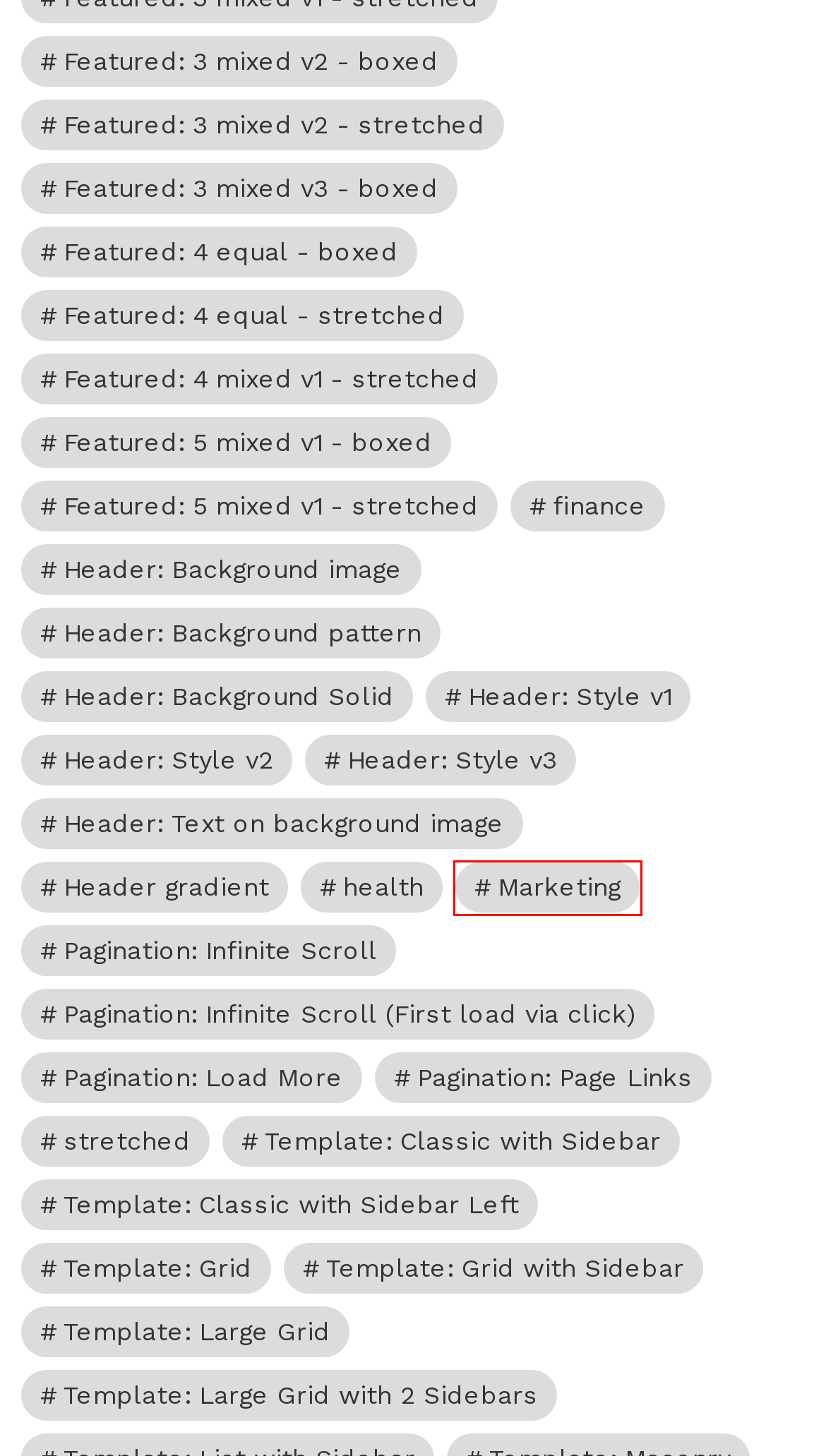You are given a screenshot of a webpage with a red rectangle bounding box. Choose the best webpage description that matches the new webpage after clicking the element in the bounding box. Here are the candidates:
A. Featured: 5 mixed v1 – boxed – Sortiwa Portal
B. Featured: 4 mixed v1 – stretched – Sortiwa Portal
C. Template: Large Grid with 2 Sidebars – Sortiwa Portal
D. Marketing – Sortiwa Portal
E. Header: Style v2 – Sortiwa Portal
F. Pagination: Infinite Scroll – Sortiwa Portal
G. Pagination: Load More – Sortiwa Portal
H. Pagination: Infinite Scroll (First load via click) – Sortiwa Portal

D